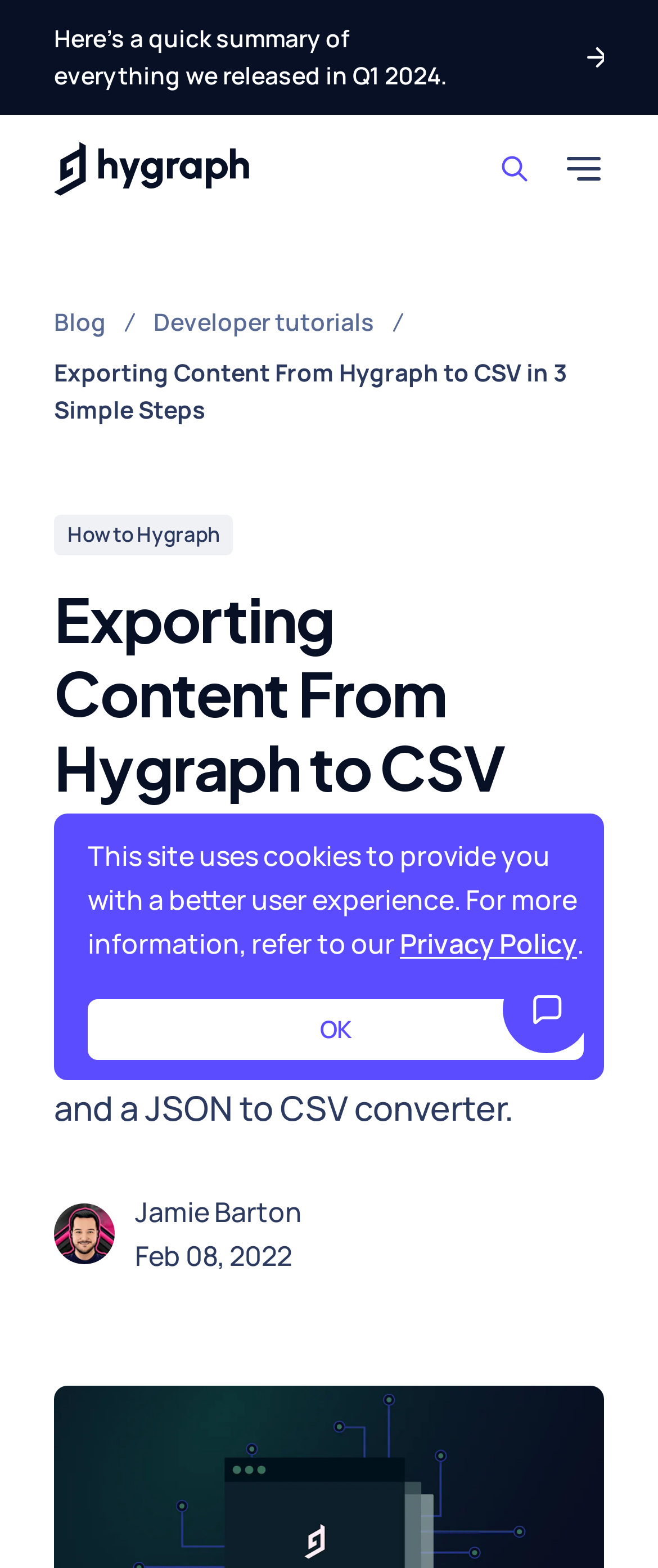What is the name of the author of this blog post?
Kindly answer the question with as much detail as you can.

The author's name is found in the image caption 'Jamie Barton' located at the bottom of the webpage, which is likely the author's profile picture.